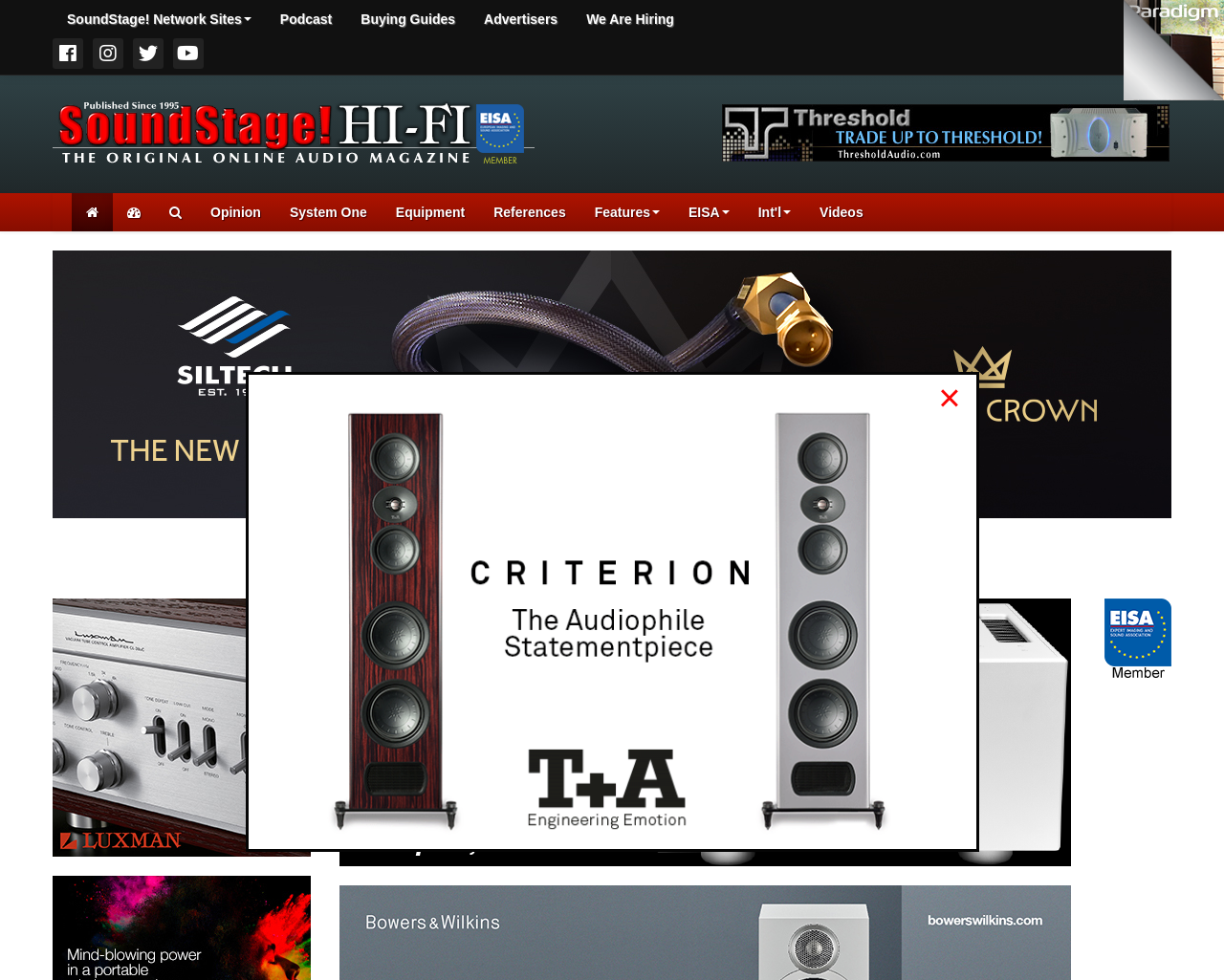Answer this question in one word or a short phrase: What type of image is displayed in the section with the link 'Luxman America'?

Company logo